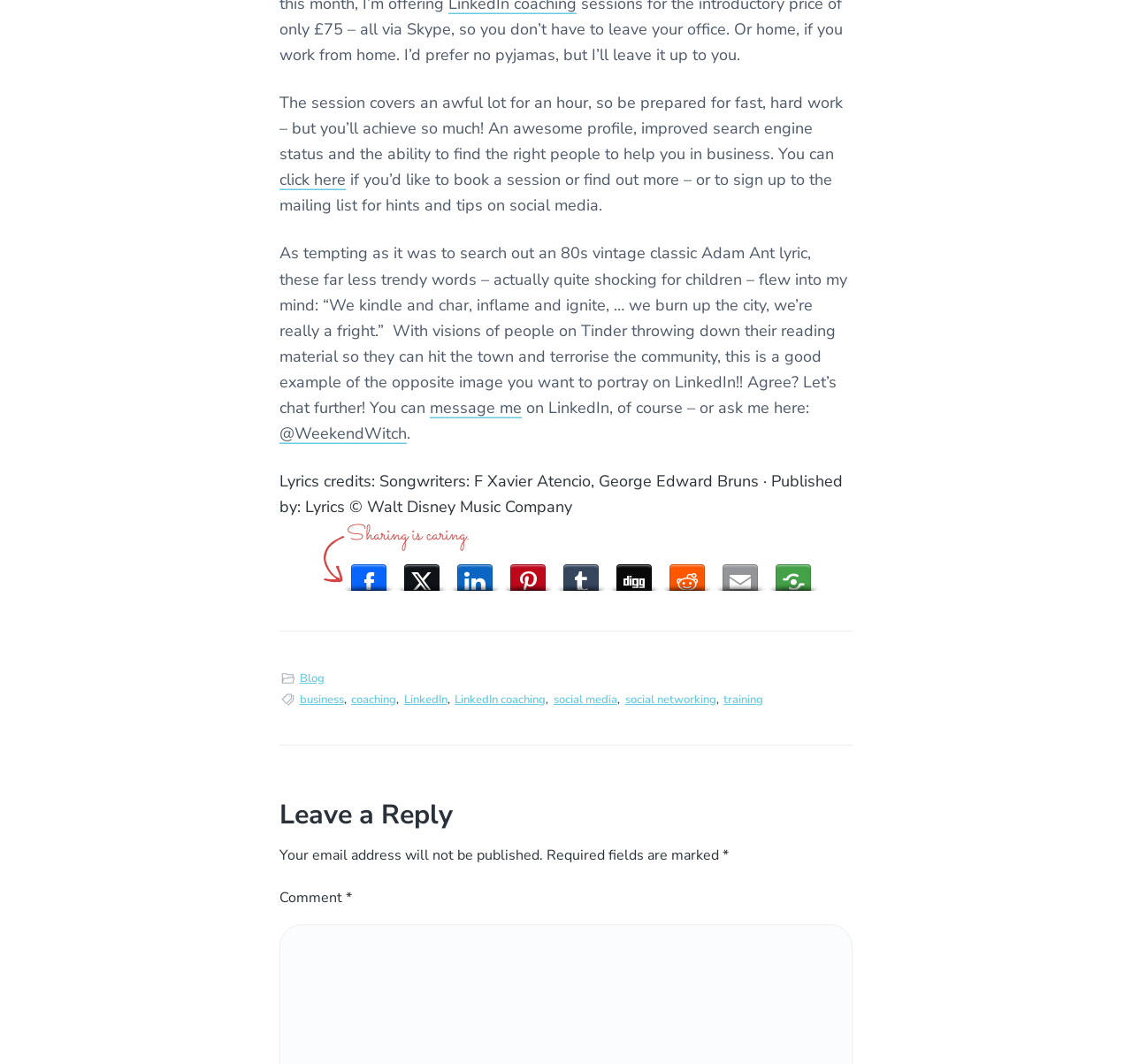Identify the bounding box for the given UI element using the description provided. Coordinates should be in the format (top-left x, top-left y, bottom-right x, bottom-right y) and must be between 0 and 1. Here is the description: Pin

[0.443, 0.522, 0.49, 0.556]